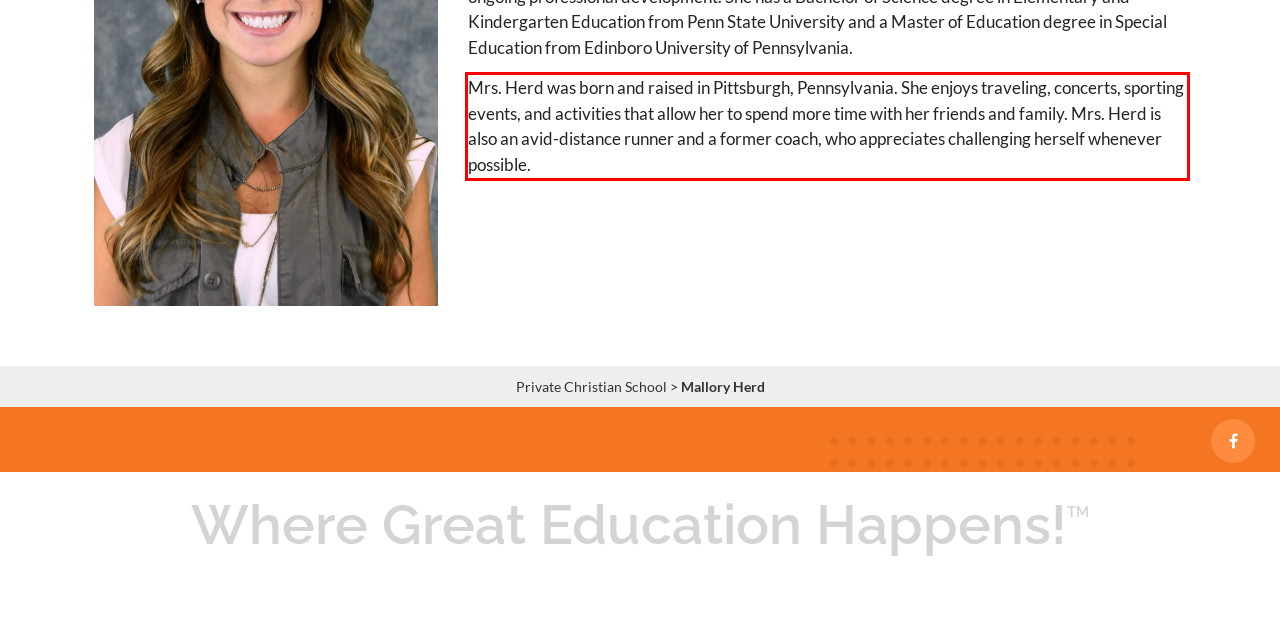Analyze the screenshot of the webpage and extract the text from the UI element that is inside the red bounding box.

Mrs. Herd was born and raised in Pittsburgh, Pennsylvania. She enjoys traveling, concerts, sporting events, and activities that allow her to spend more time with her friends and family. Mrs. Herd is also an avid-distance runner and a former coach, who appreciates challenging herself whenever possible.